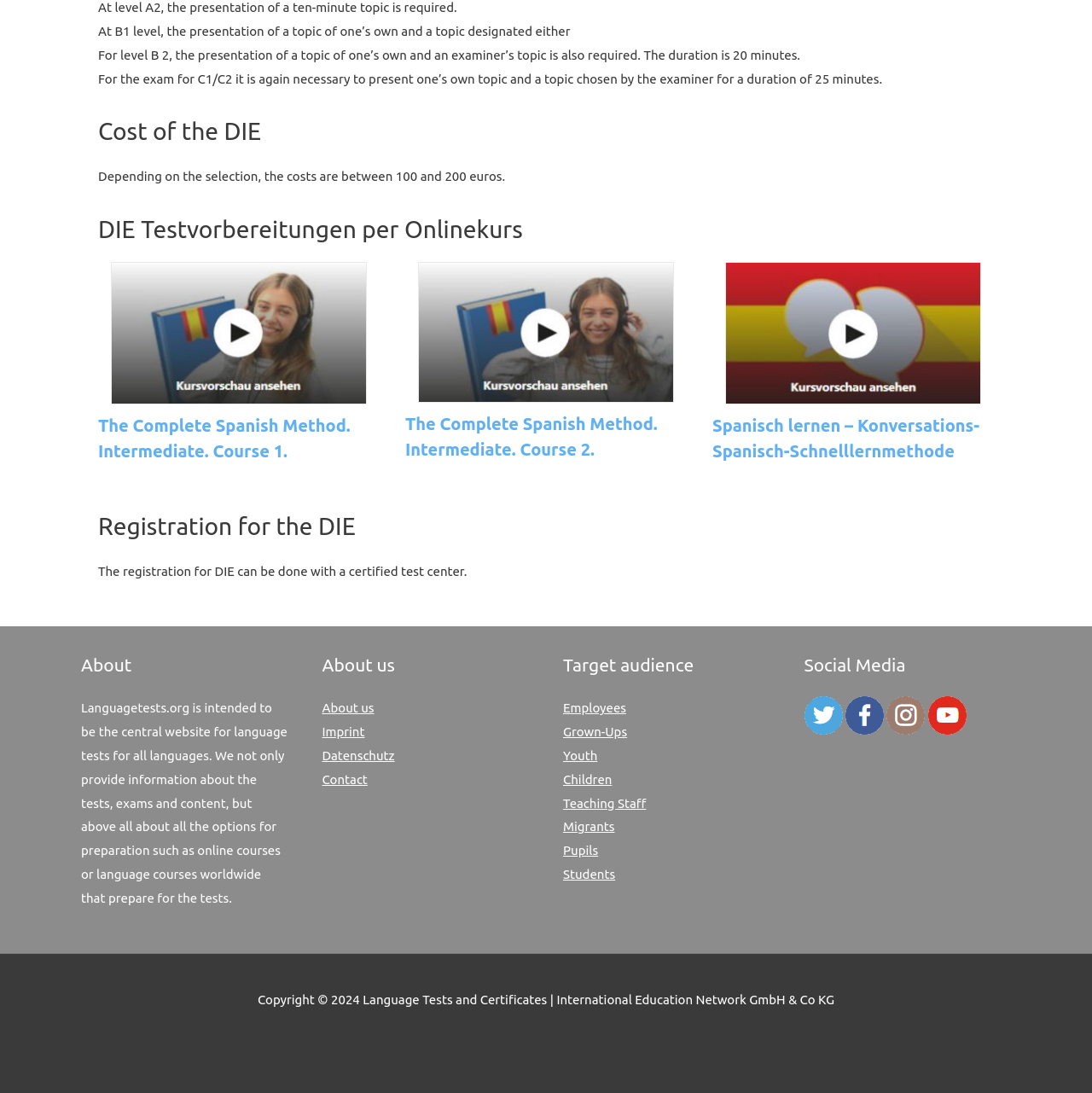Please find the bounding box coordinates of the element that needs to be clicked to perform the following instruction: "View project details". The bounding box coordinates should be four float numbers between 0 and 1, represented as [left, top, right, bottom].

None